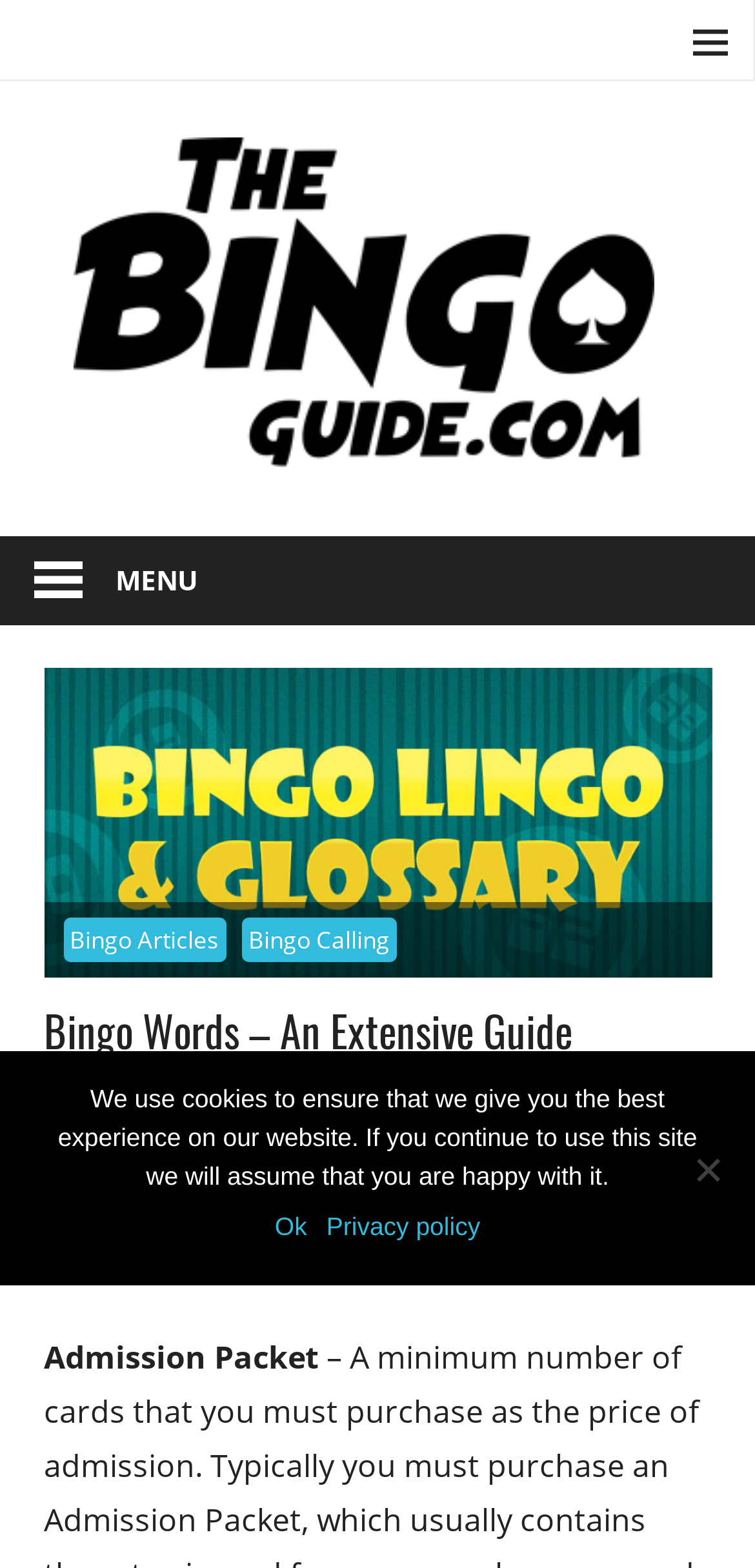Use a single word or phrase to answer this question: 
What is the name of the bingo glossary?

Bingo Glossary